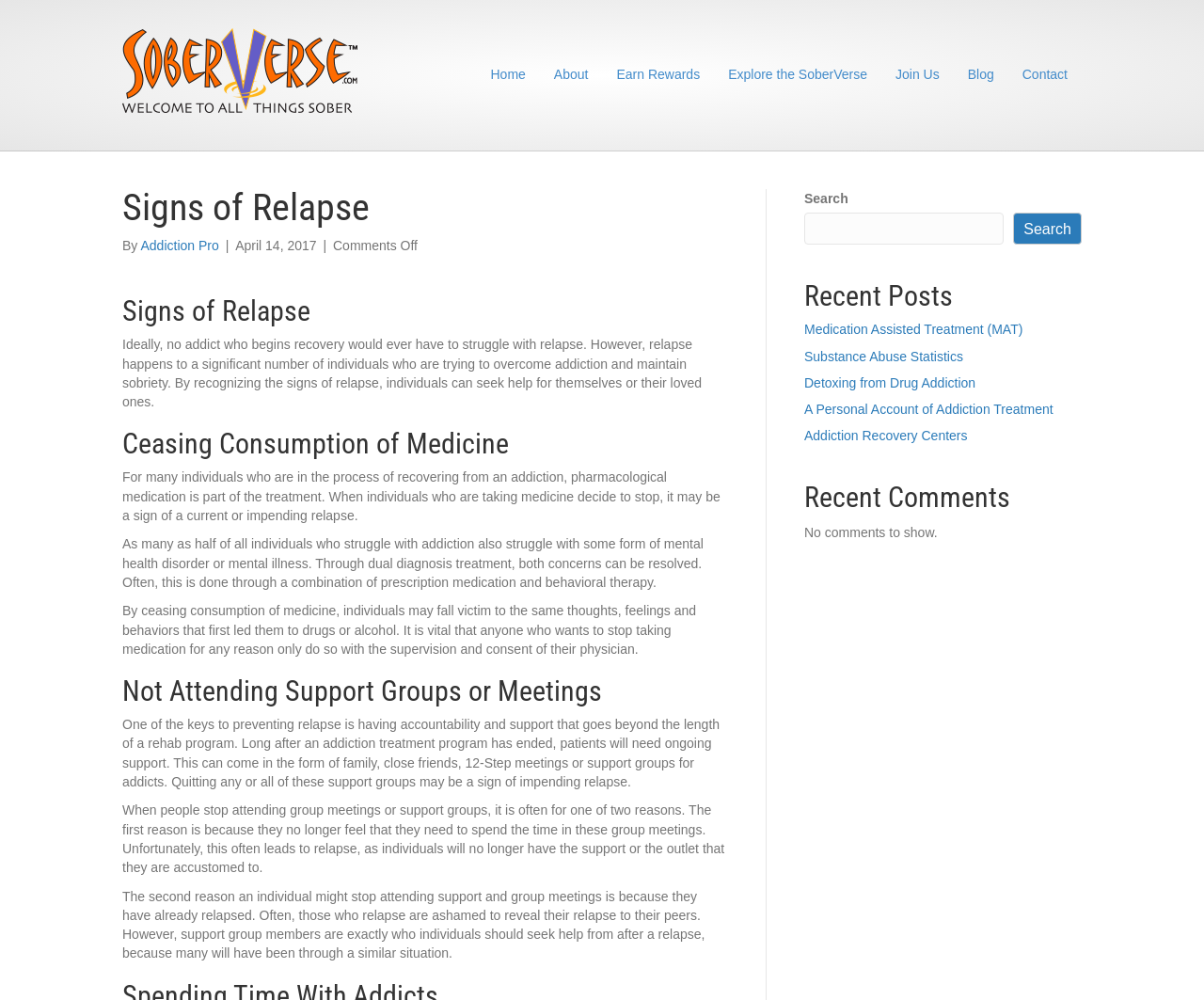Please identify the bounding box coordinates of the element on the webpage that should be clicked to follow this instruction: "Check the 'Recent Comments'". The bounding box coordinates should be given as four float numbers between 0 and 1, formatted as [left, top, right, bottom].

[0.668, 0.483, 0.898, 0.512]